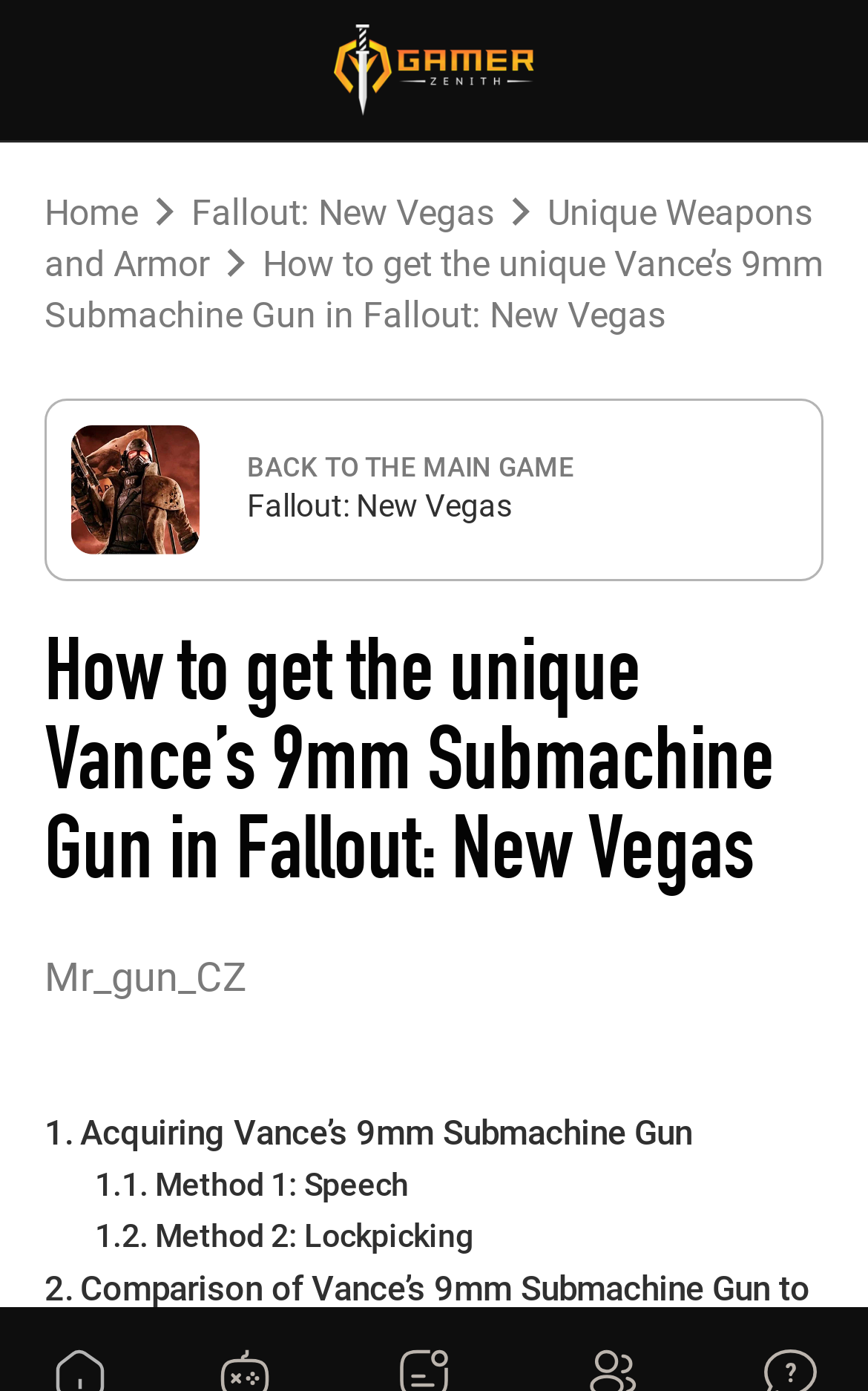What are the two methods to acquire Vance's 9mm Submachine Gun? Observe the screenshot and provide a one-word or short phrase answer.

Speech and Lockpicking